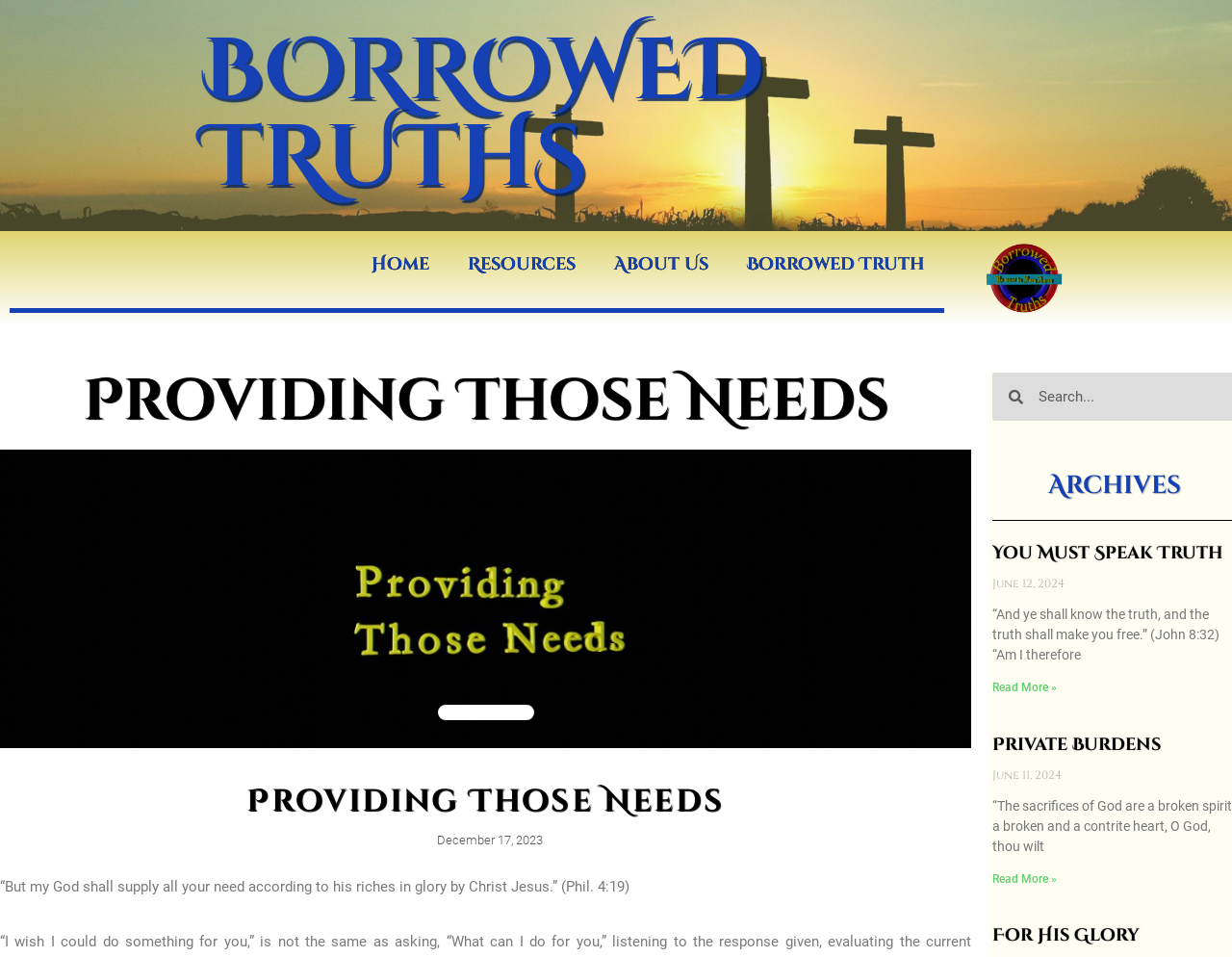Please identify the bounding box coordinates of the area that needs to be clicked to fulfill the following instruction: "Read more about Private Burdens."

[0.805, 0.911, 0.858, 0.925]